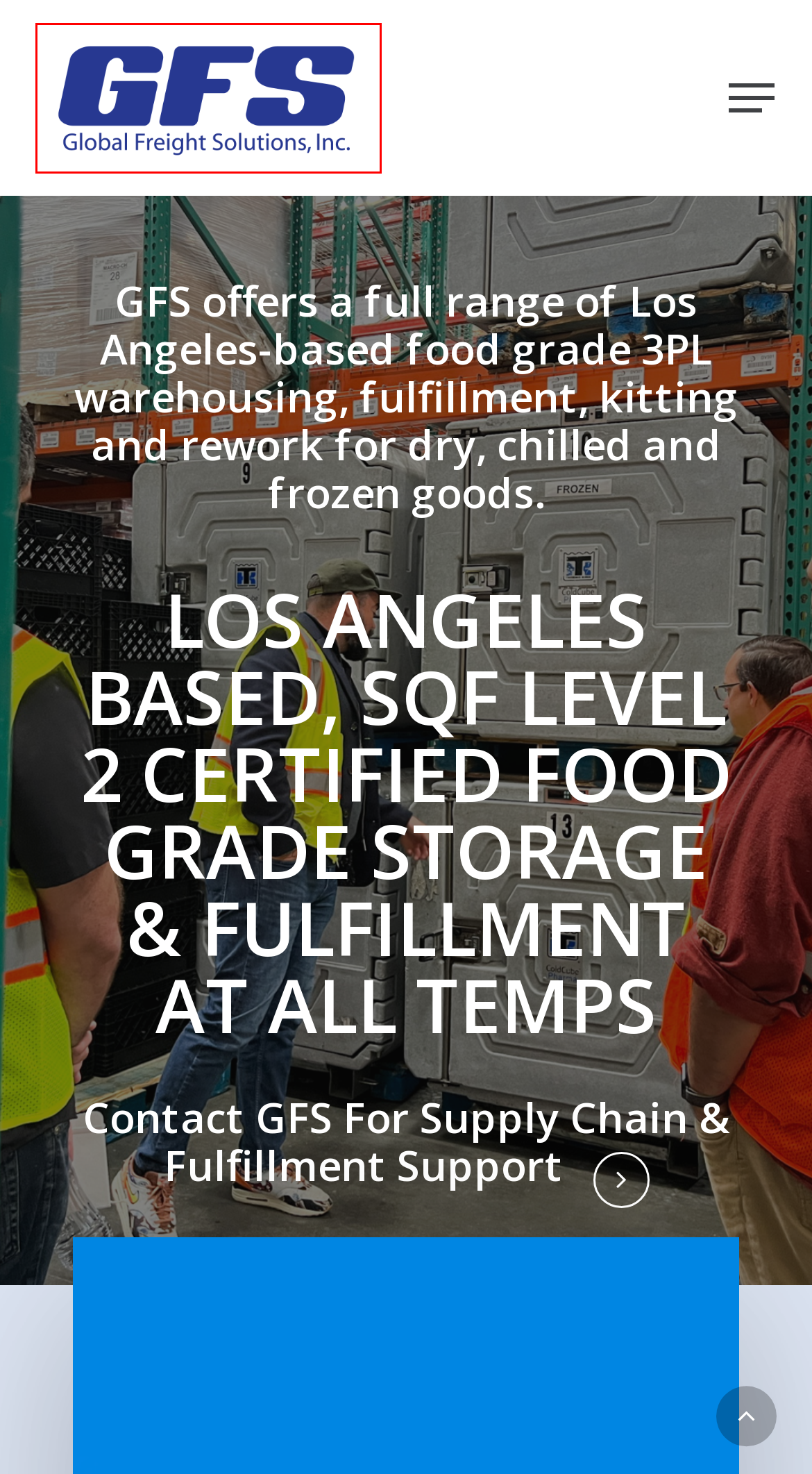You have a screenshot showing a webpage with a red bounding box highlighting an element. Choose the webpage description that best fits the new webpage after clicking the highlighted element. The descriptions are:
A. Los Angeles Shipping, Logistics, Warehousing, 3PL | GFS
B. Request a Quote - Global Freight Solutions
C. Bill of Lading Form - Global Freight Solutions
D. Contact GFS - Global Freight Solutions
E. Drive For GFS - Global Freight Solutions
F. Global Freight Solutions - Worldwide Transport, 3PL, Warehousing, Fulfillment
G. Make a Payment - Global Freight Solutions
H. New Vendor Application Form - Global Freight Solutions

A